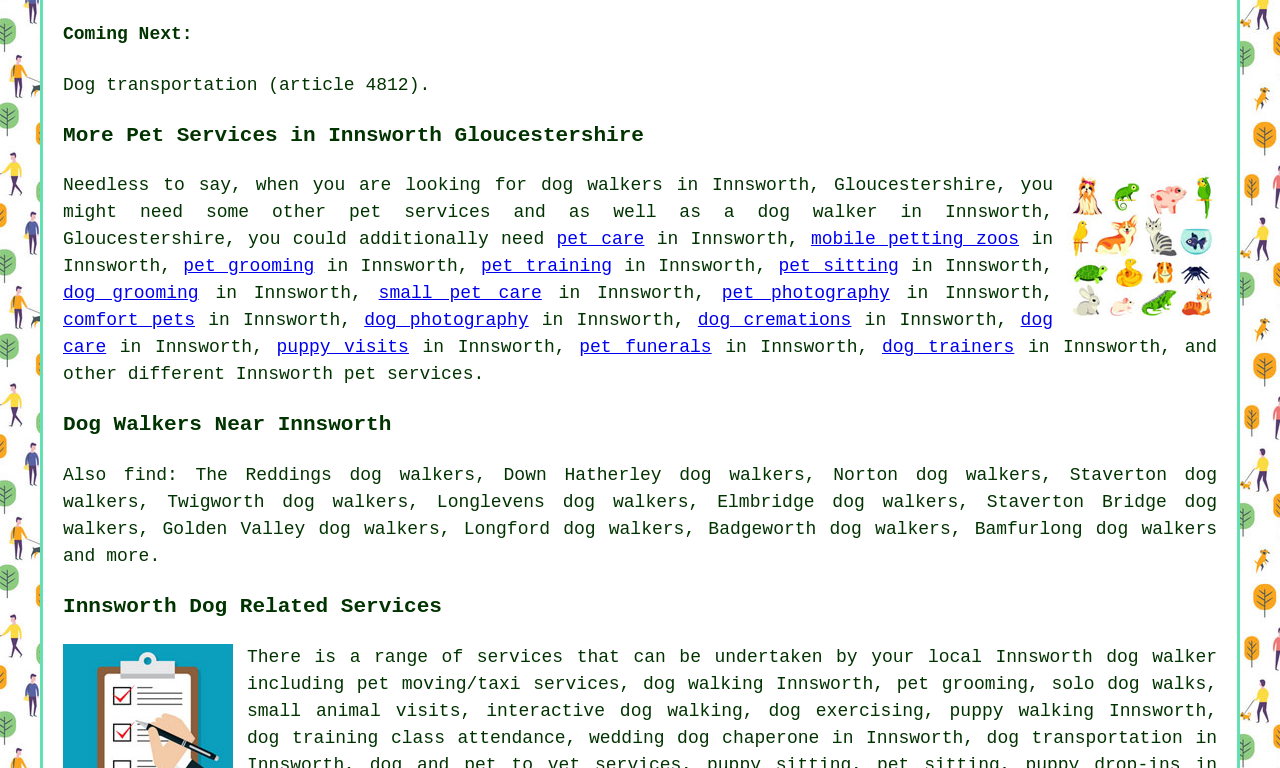What type of services are mentioned on the webpage?
Refer to the screenshot and respond with a concise word or phrase.

Dog walking, pet care, etc.